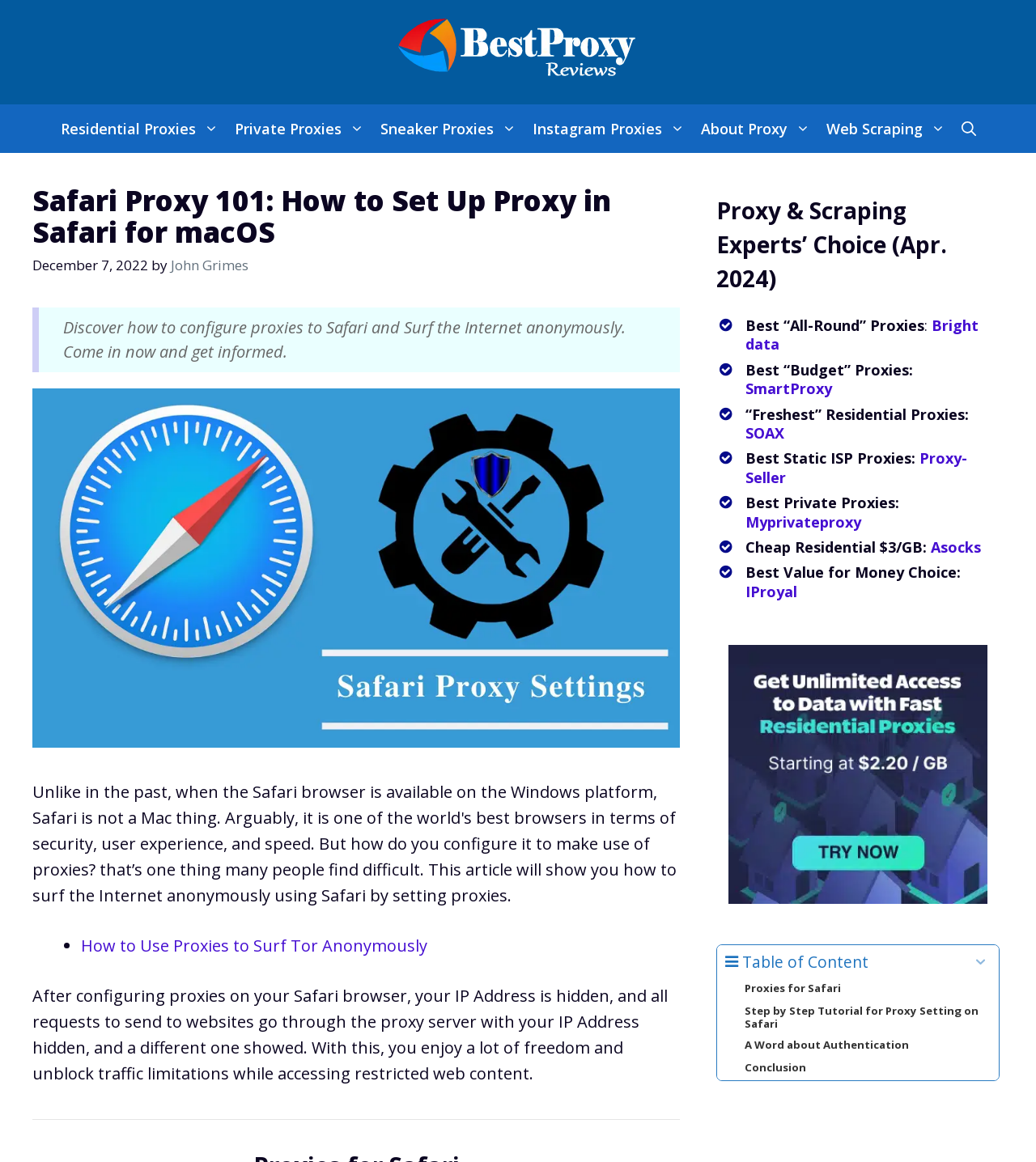Identify the webpage's primary heading and generate its text.

Safari Proxy 101: How to Set Up Proxy in Safari for macOS